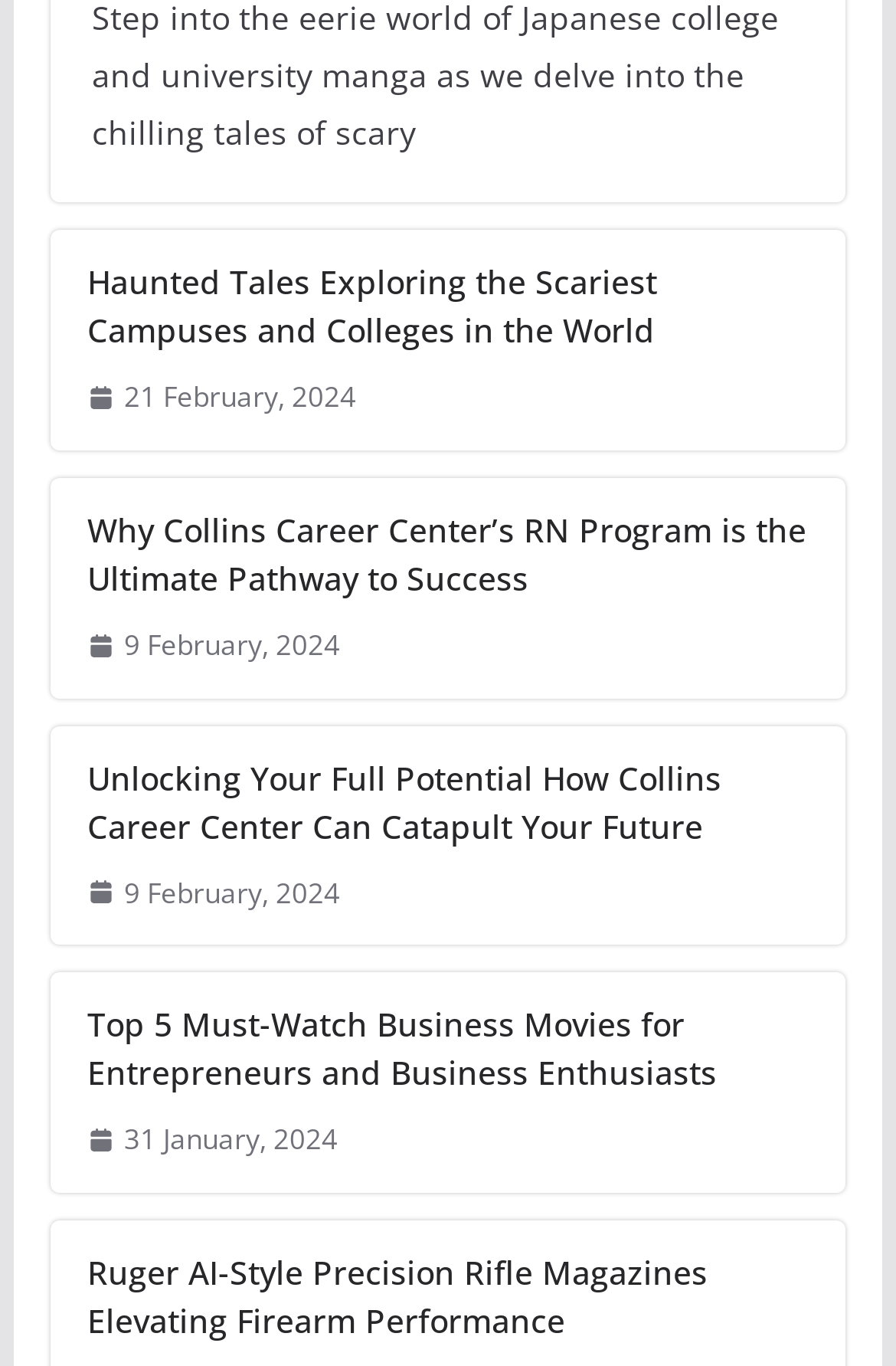How many articles are listed on this webpage?
Give a single word or phrase answer based on the content of the image.

5